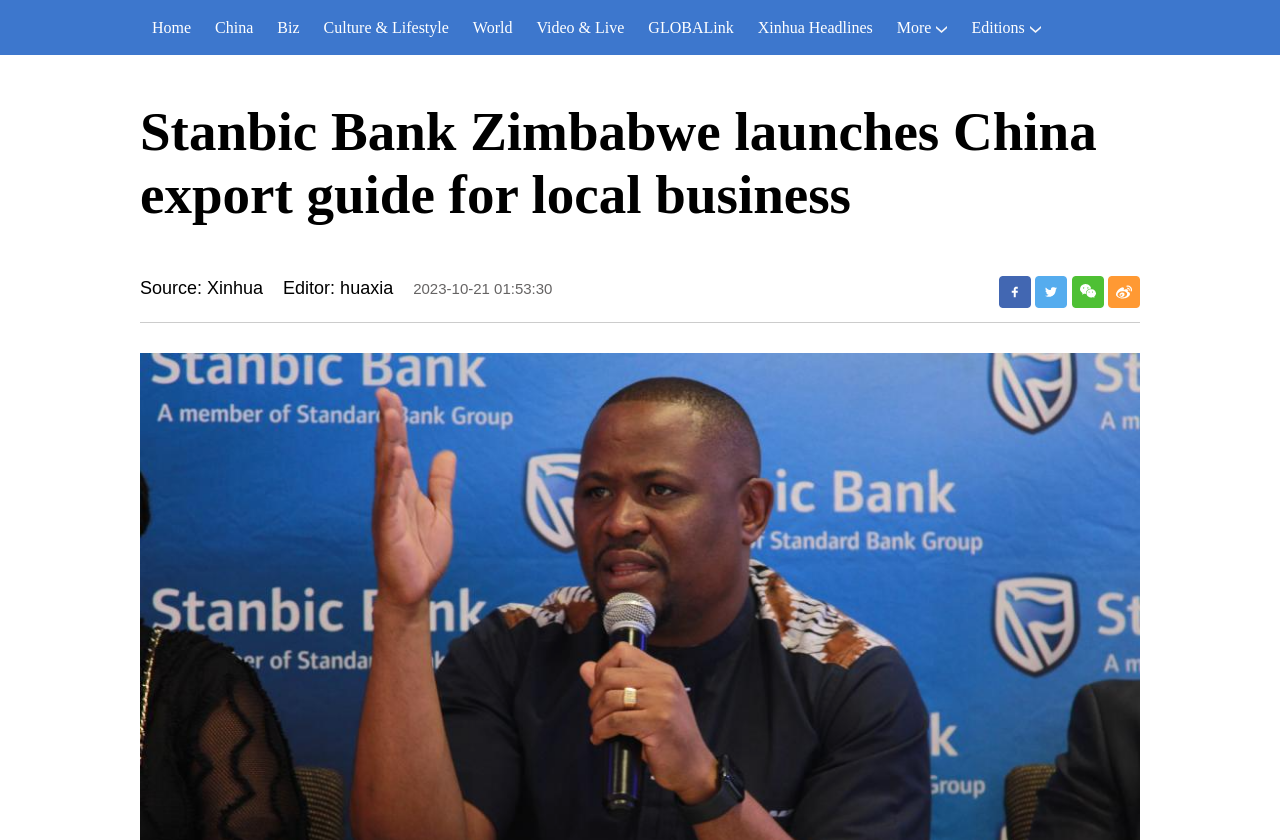What is the source of the article?
Using the details shown in the screenshot, provide a comprehensive answer to the question.

I found the source of the article by looking at the static text element that says 'Source: Xinhua' located at the top of the webpage, below the main heading.